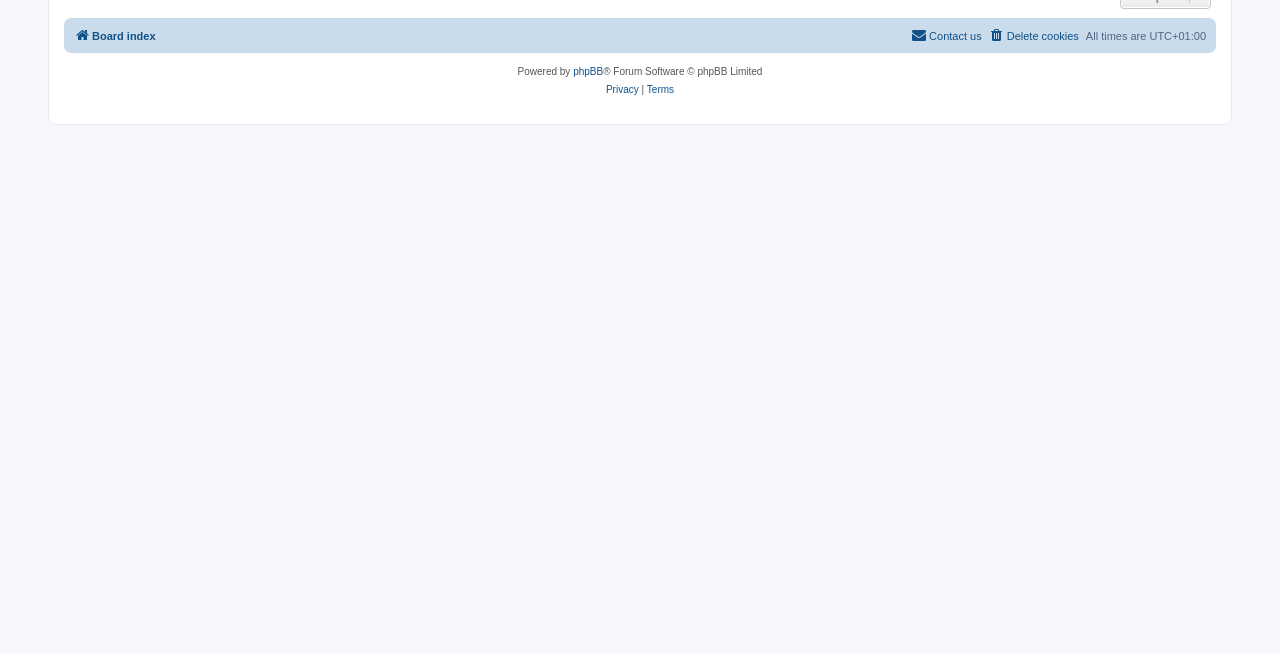Bounding box coordinates must be specified in the format (top-left x, top-left y, bottom-right x, bottom-right y). All values should be floating point numbers between 0 and 1. What are the bounding box coordinates of the UI element described as: 801312-28-7

None